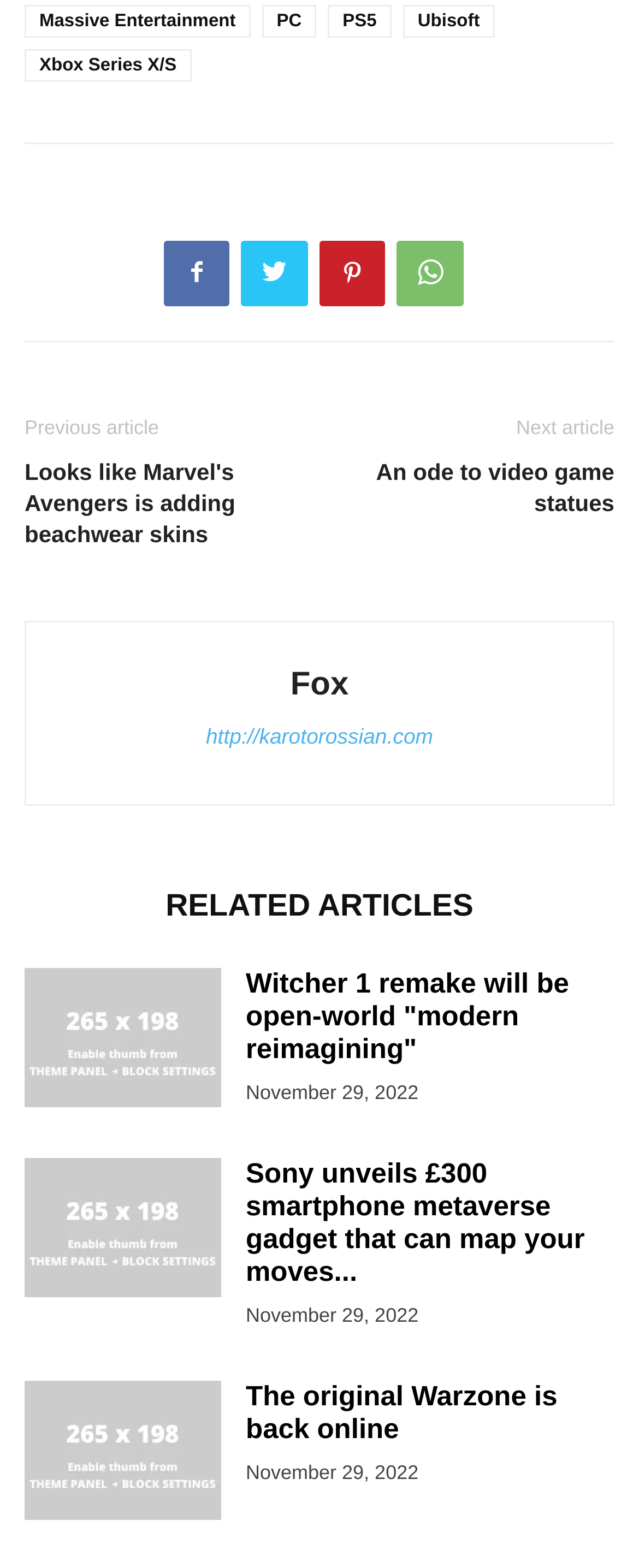Using the provided element description: "Massive Entertainment", identify the bounding box coordinates. The coordinates should be four floats between 0 and 1 in the order [left, top, right, bottom].

[0.038, 0.003, 0.392, 0.024]